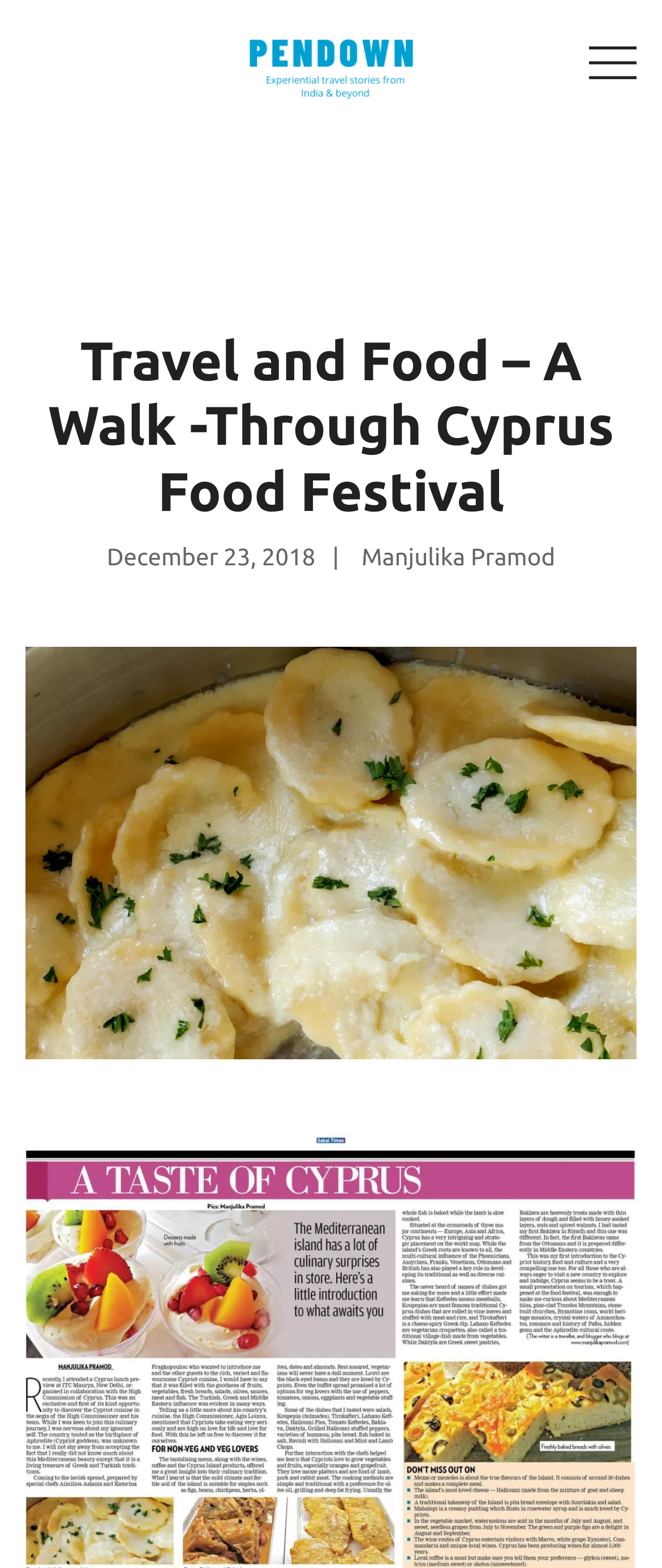What is the tagline of the website? Analyze the screenshot and reply with just one word or a short phrase.

Experiential travel stories from India and 31 other countries!